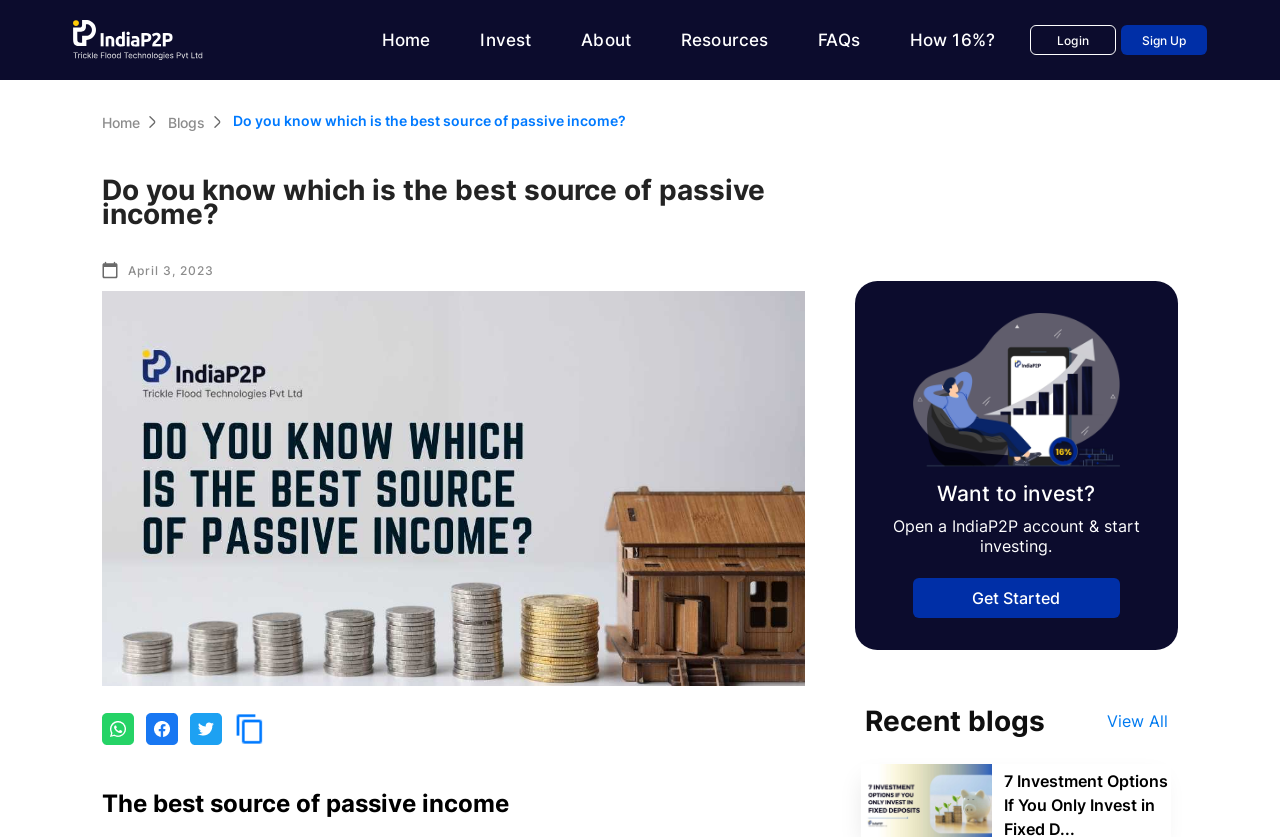Extract the main heading text from the webpage.

Do you know which is the best source of passive income?